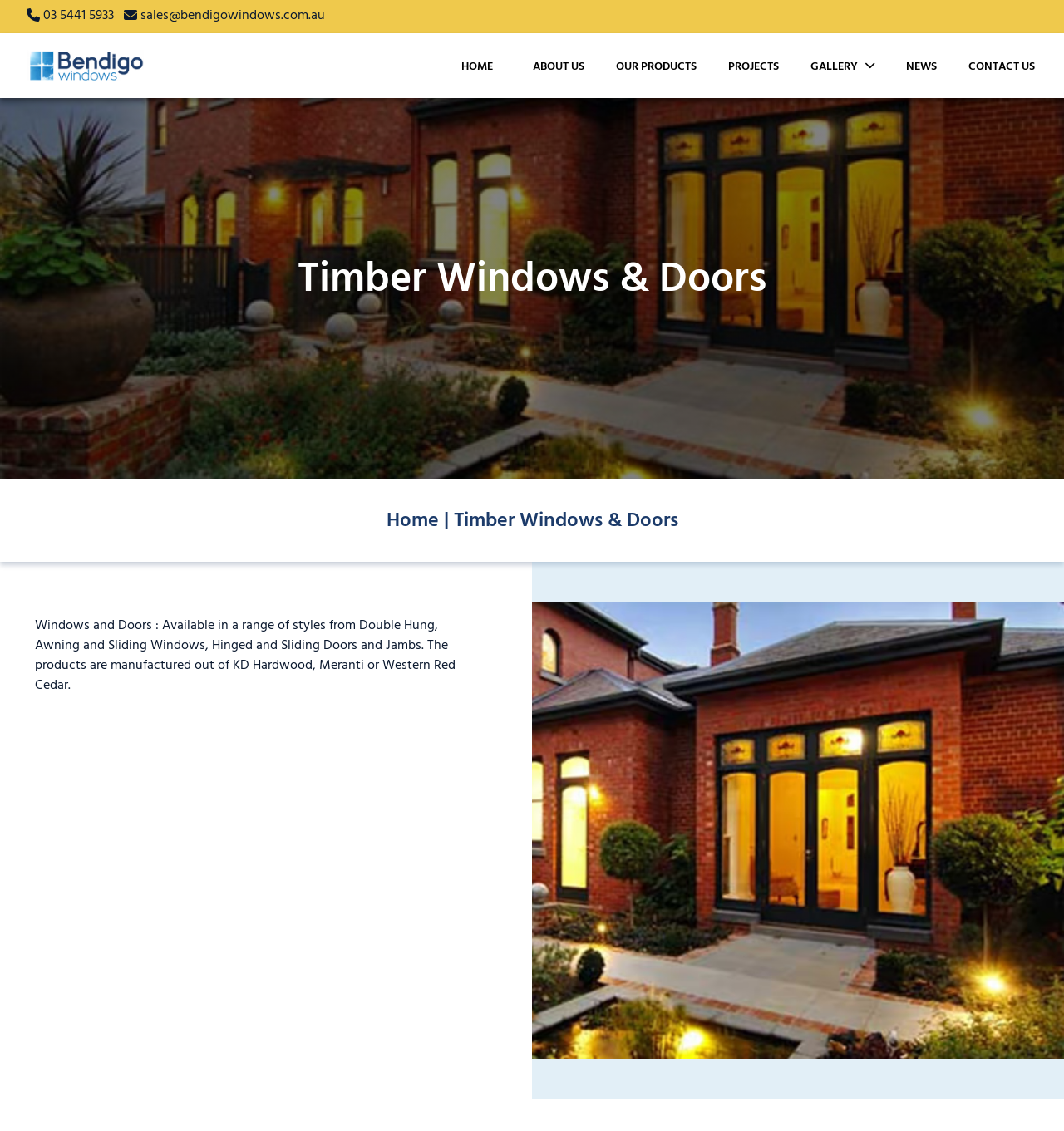Provide a thorough and detailed response to the question by examining the image: 
What type of windows are available?

From the webpage, we can see a description of the products, which states that 'Windows and Doors : Available in a range of styles from Double Hung, Awning and Sliding Windows, Hinged and Sliding Doors and Jambs.' This information is provided in the StaticText element, which lists the types of windows available.